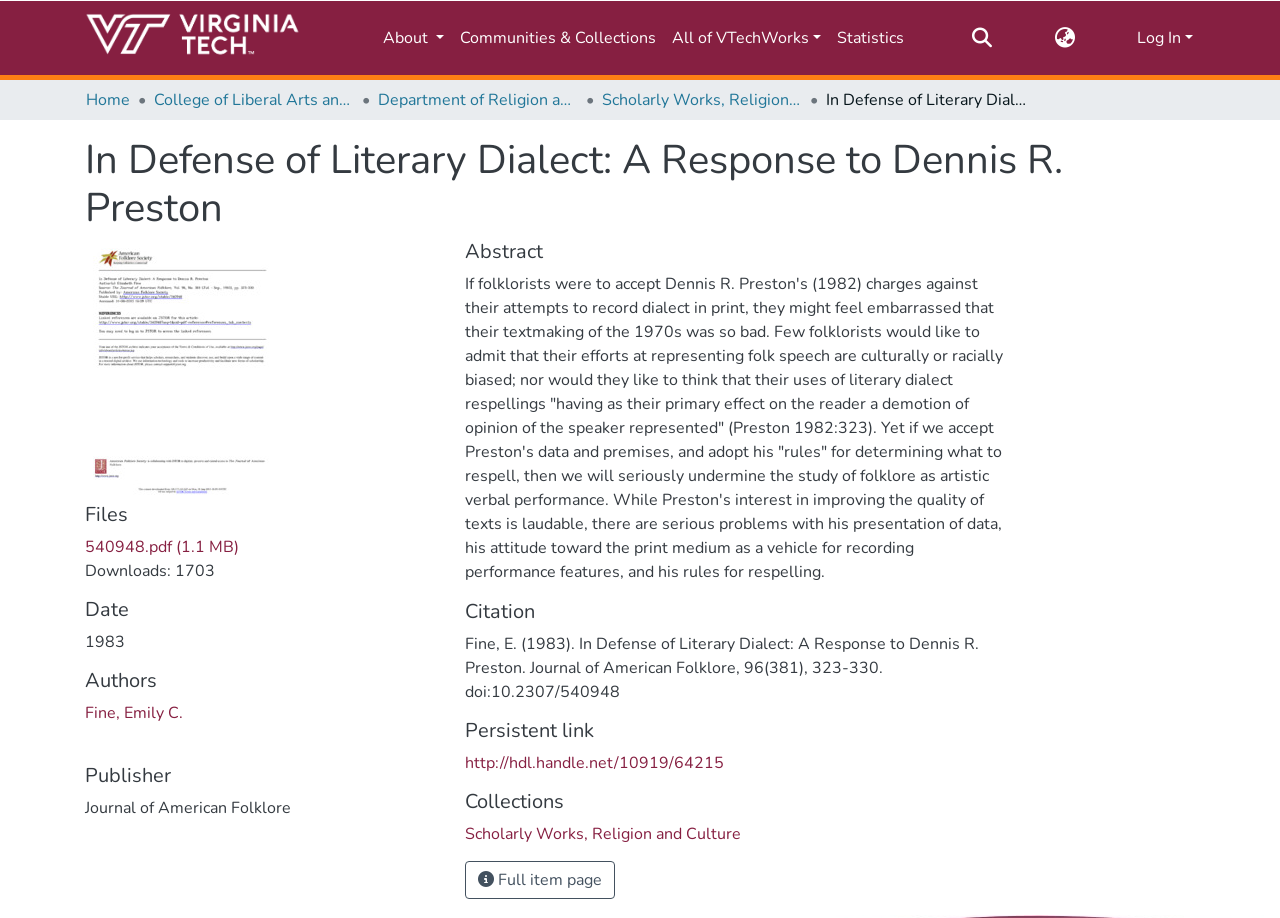Examine the screenshot and answer the question in as much detail as possible: What is the name of the repository?

I found the answer by looking at the navigation bar at the top of the page, where I saw a link with the text 'Repository logo' and another link with the text 'All of VTechWorks'. This suggests that VTechWorks is the name of the repository.